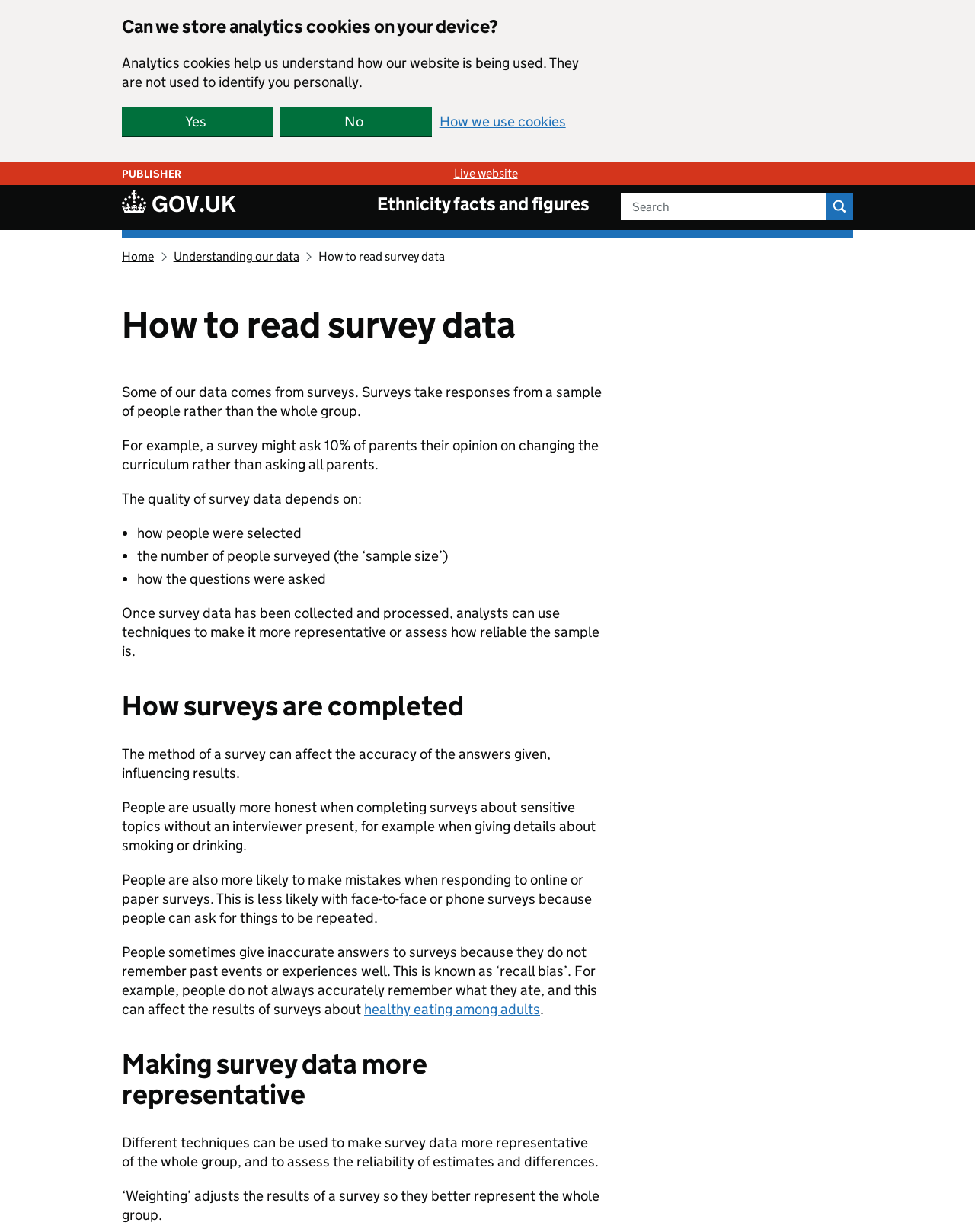Please provide a comprehensive response to the question based on the details in the image: What is 'weighting' in survey data?

According to the 'Making survey data more representative' section, 'weighting' is a technique used to make survey data more representative of the whole group, by adjusting the results of a survey so they better represent the whole group.